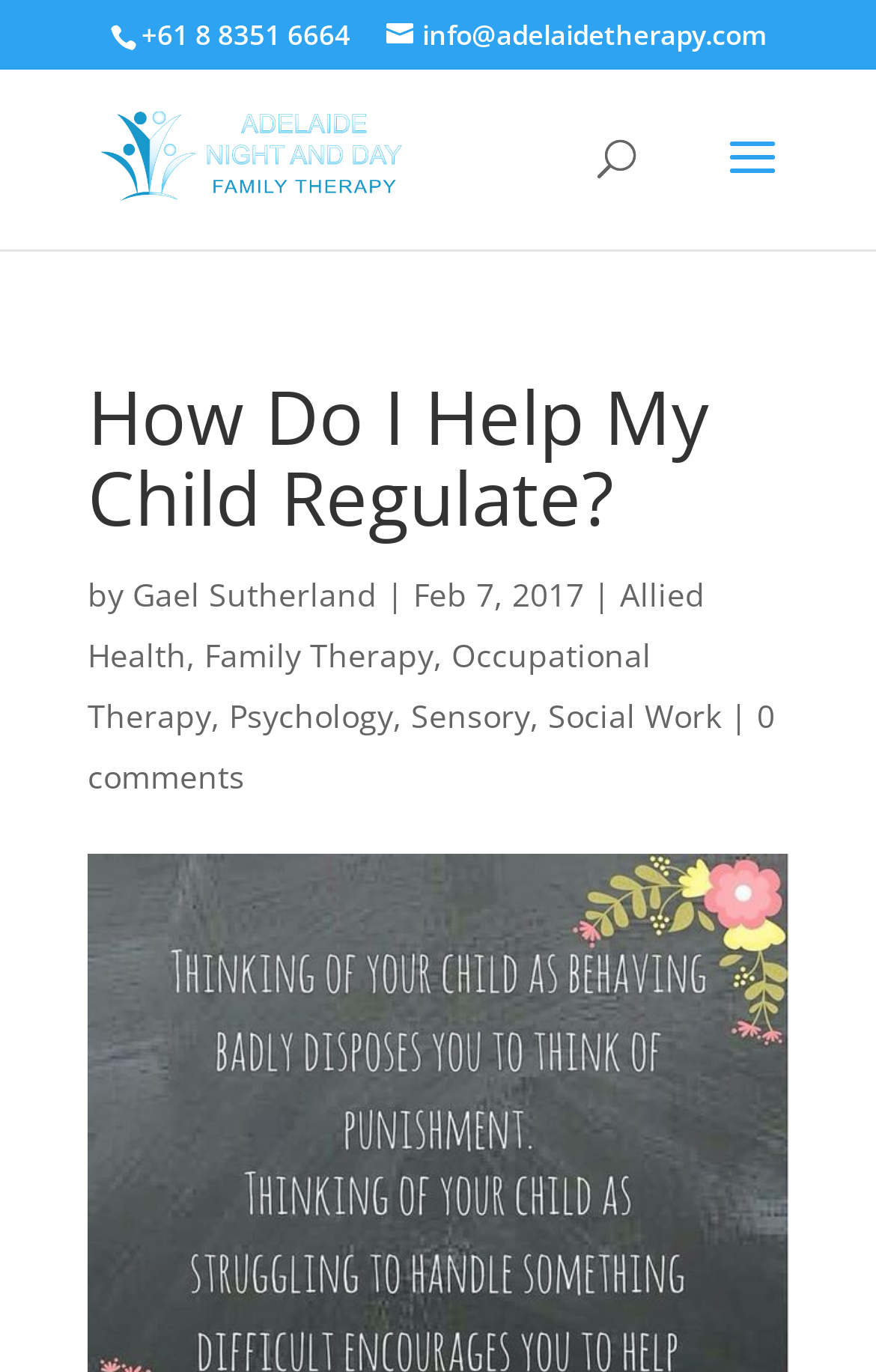What is the name of the therapy service?
Analyze the image and provide a thorough answer to the question.

I found the name of the therapy service by looking at the link element with the bounding box coordinates [0.11, 0.095, 0.471, 0.131], which contains the text 'Adelaide Night and Day Family Therapy'.